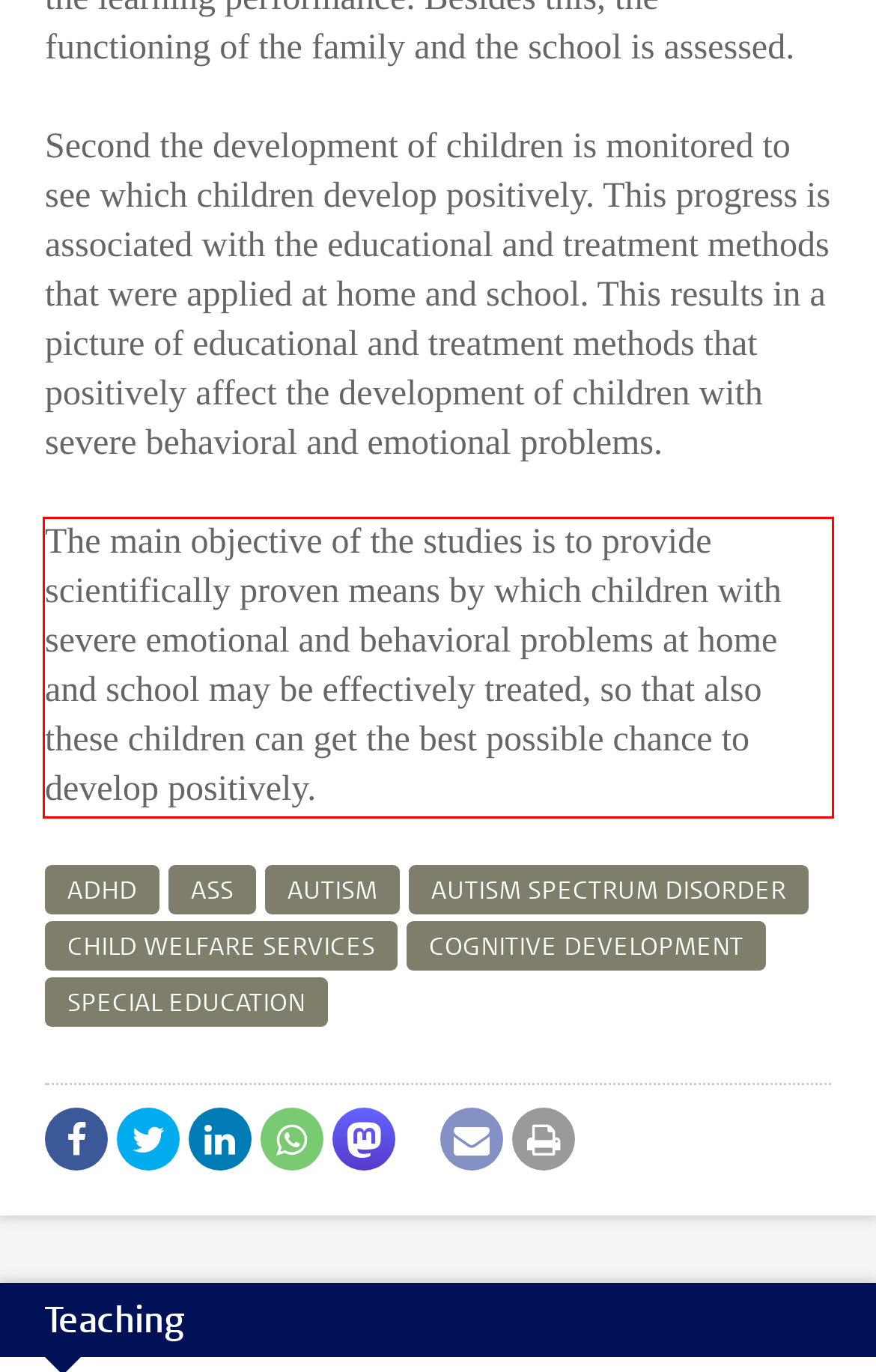View the screenshot of the webpage and identify the UI element surrounded by a red bounding box. Extract the text contained within this red bounding box.

The main objective of the studies is to provide scientifically proven means by which children with severe emotional and behavioral problems at home and school may be effectively treated, so that also these children can get the best possible chance to develop positively.